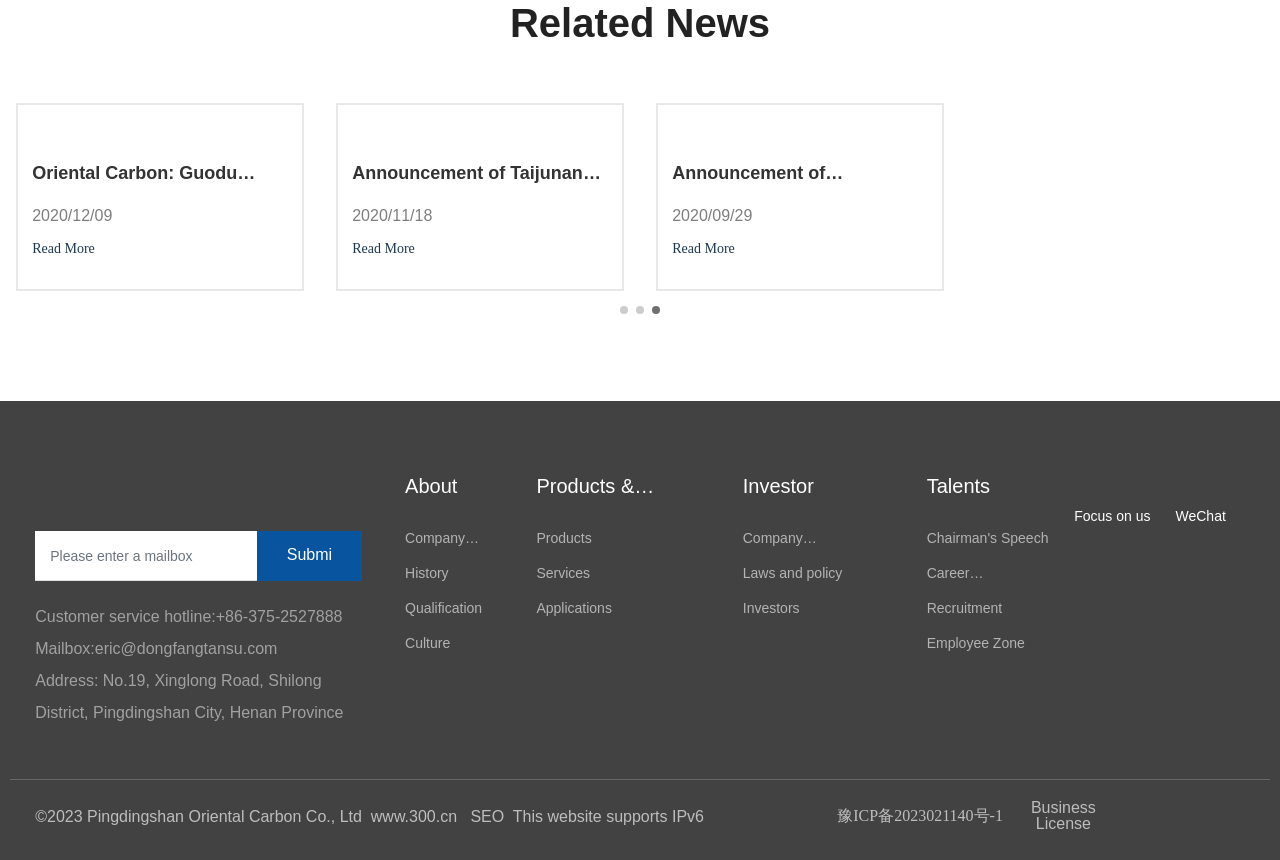Please answer the following question using a single word or phrase: What is the phone number of the customer service hotline?

+86-375-2527888